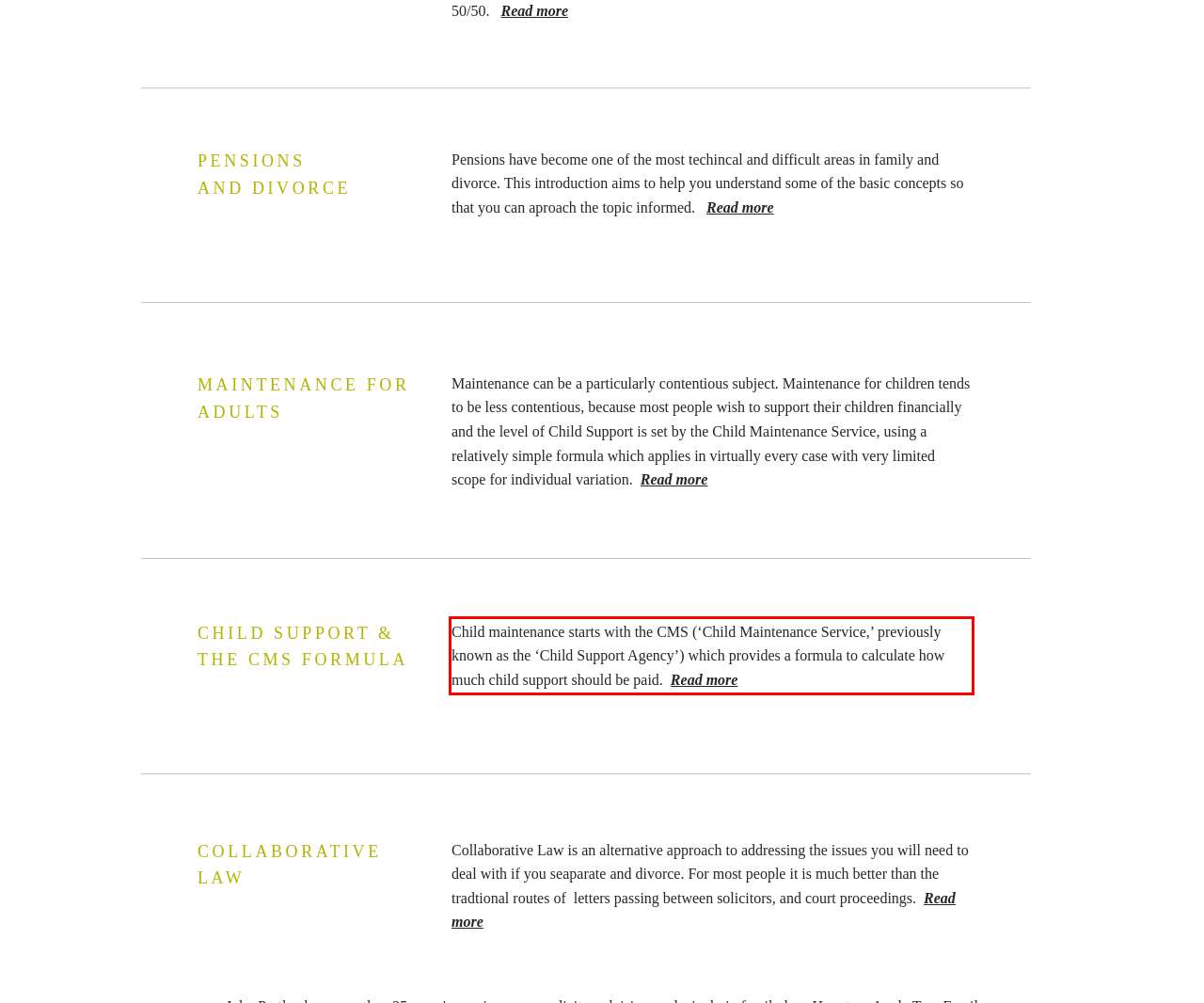Please extract the text content from the UI element enclosed by the red rectangle in the screenshot.

Child maintenance starts with the CMS (‘Child Maintenance Service,’ previously known as the ‘Child Support Agency’) which provides a formula to calculate how much child support should be paid. Read more